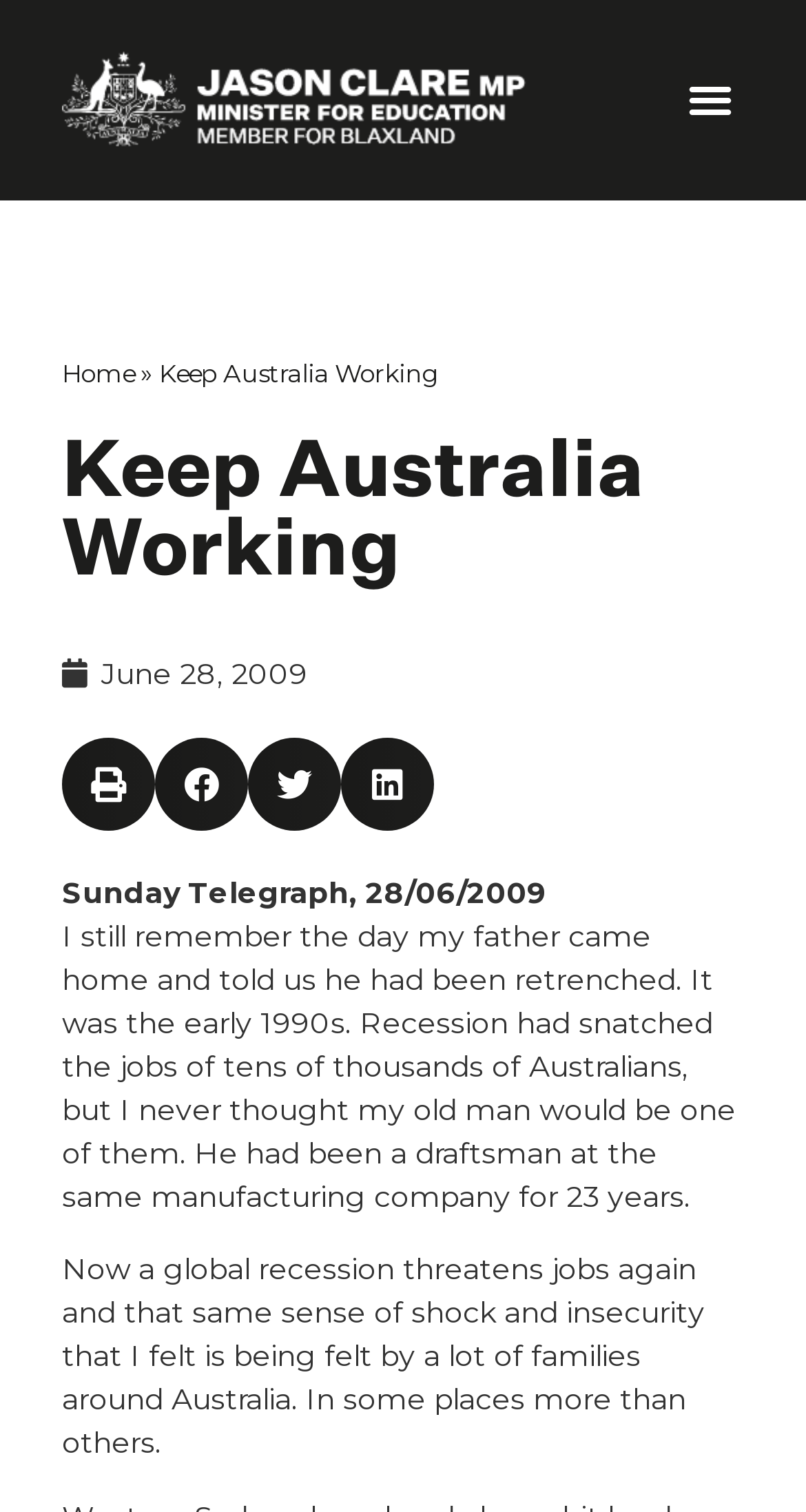Respond to the question below with a concise word or phrase:
What is the date of the article?

June 28, 2009